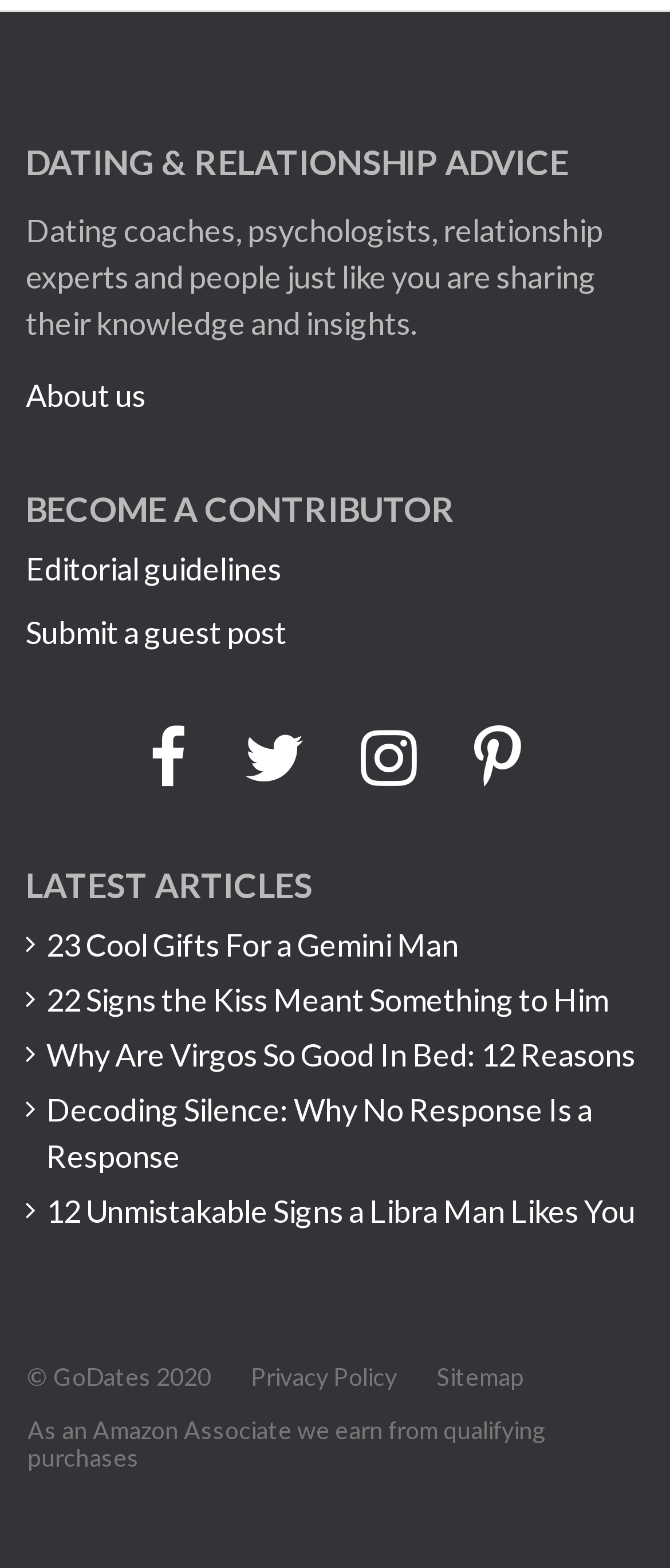What type of purchases earn commissions for the website?
Answer the question with a single word or phrase derived from the image.

Qualifying Amazon purchases